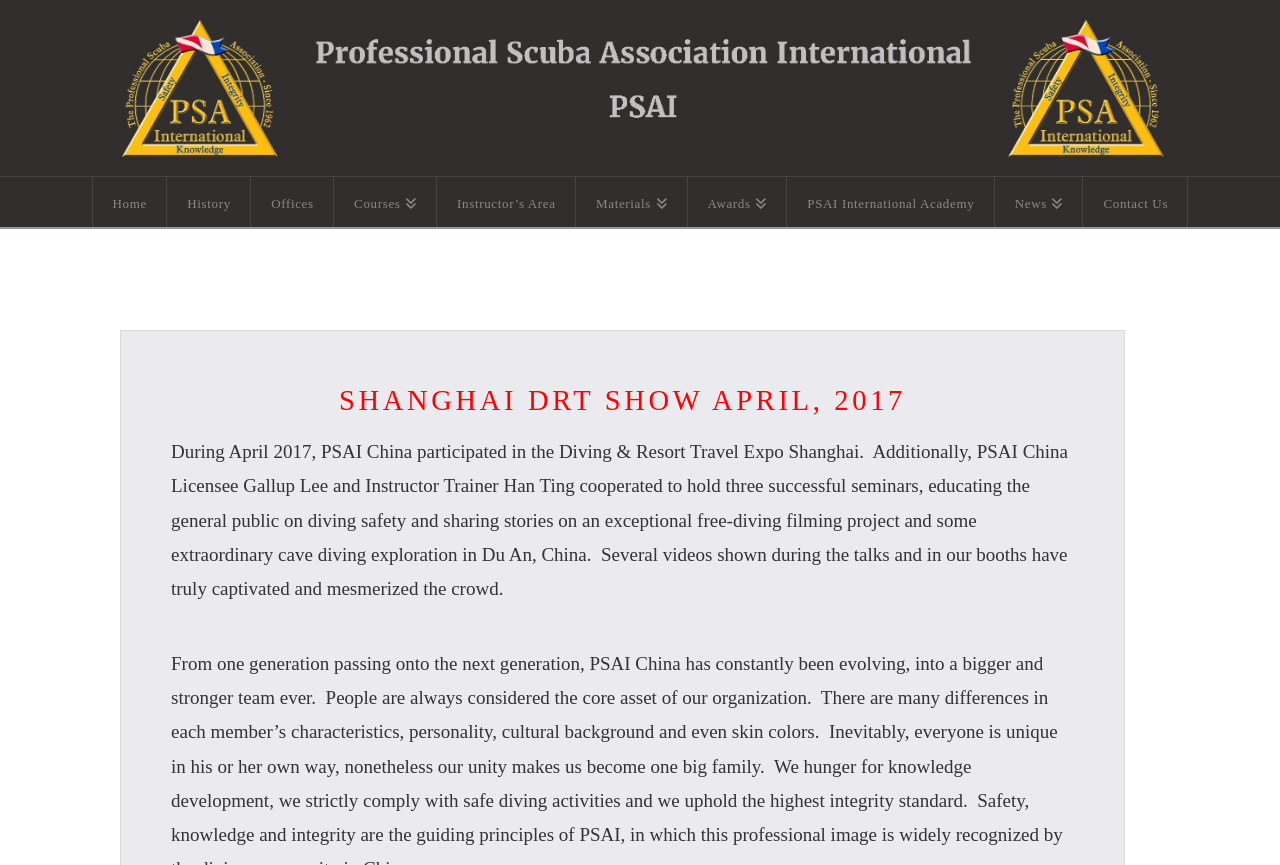Locate the bounding box coordinates of the clickable part needed for the task: "Click Professional Scuba Association International PSAI link".

[0.08, 0.017, 0.92, 0.186]